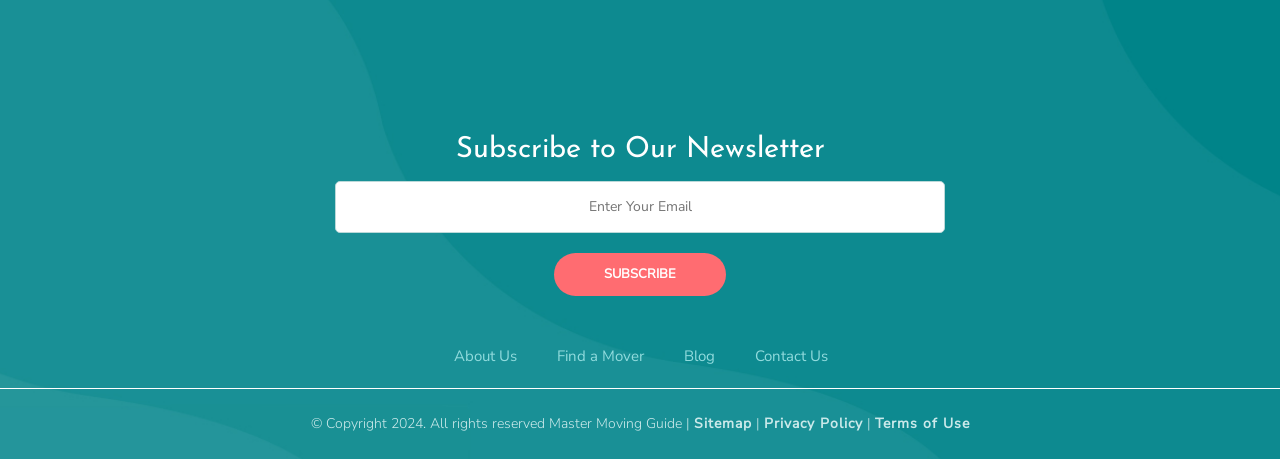Can you find the bounding box coordinates of the area I should click to execute the following instruction: "Learn about the company"?

[0.355, 0.754, 0.404, 0.798]